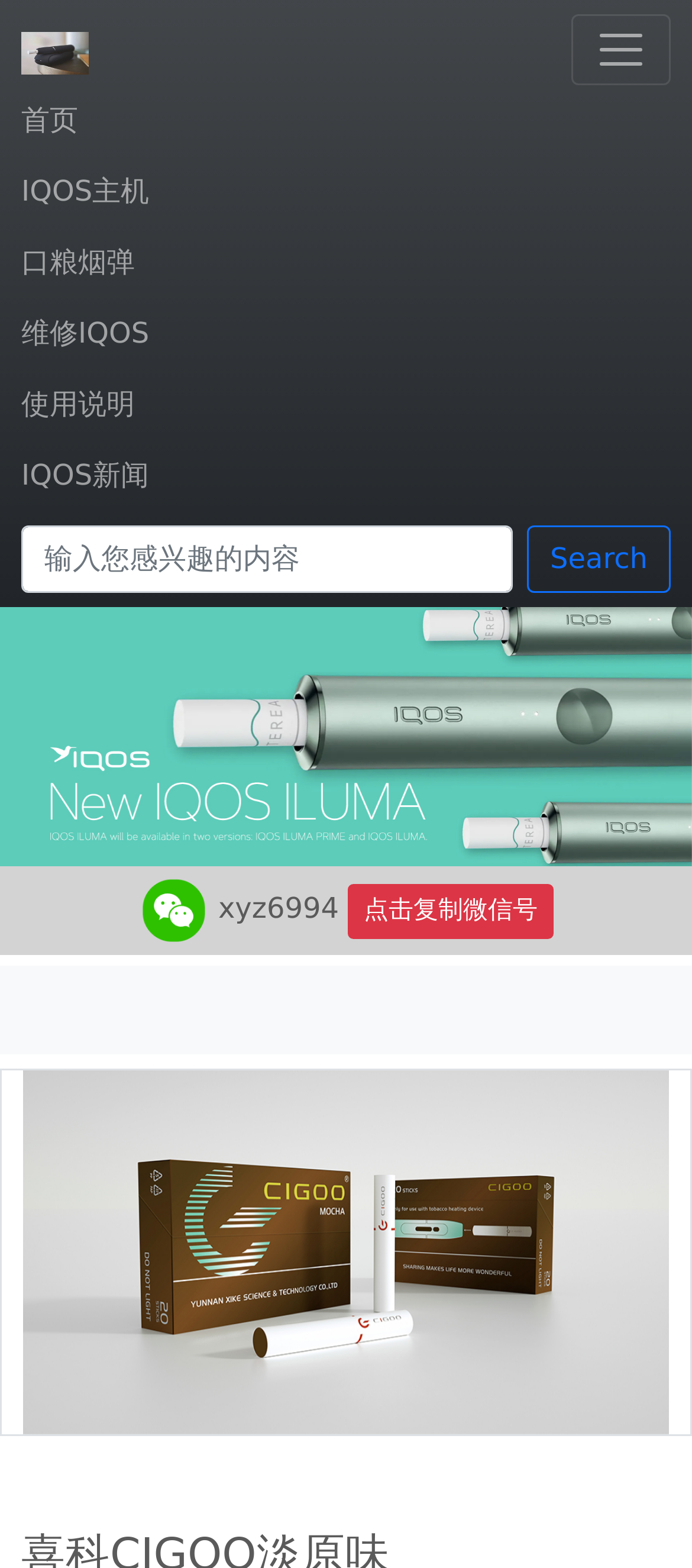Identify the bounding box coordinates for the element that needs to be clicked to fulfill this instruction: "Toggle the mobile menu". Provide the coordinates in the format of four float numbers between 0 and 1: [left, top, right, bottom].

None